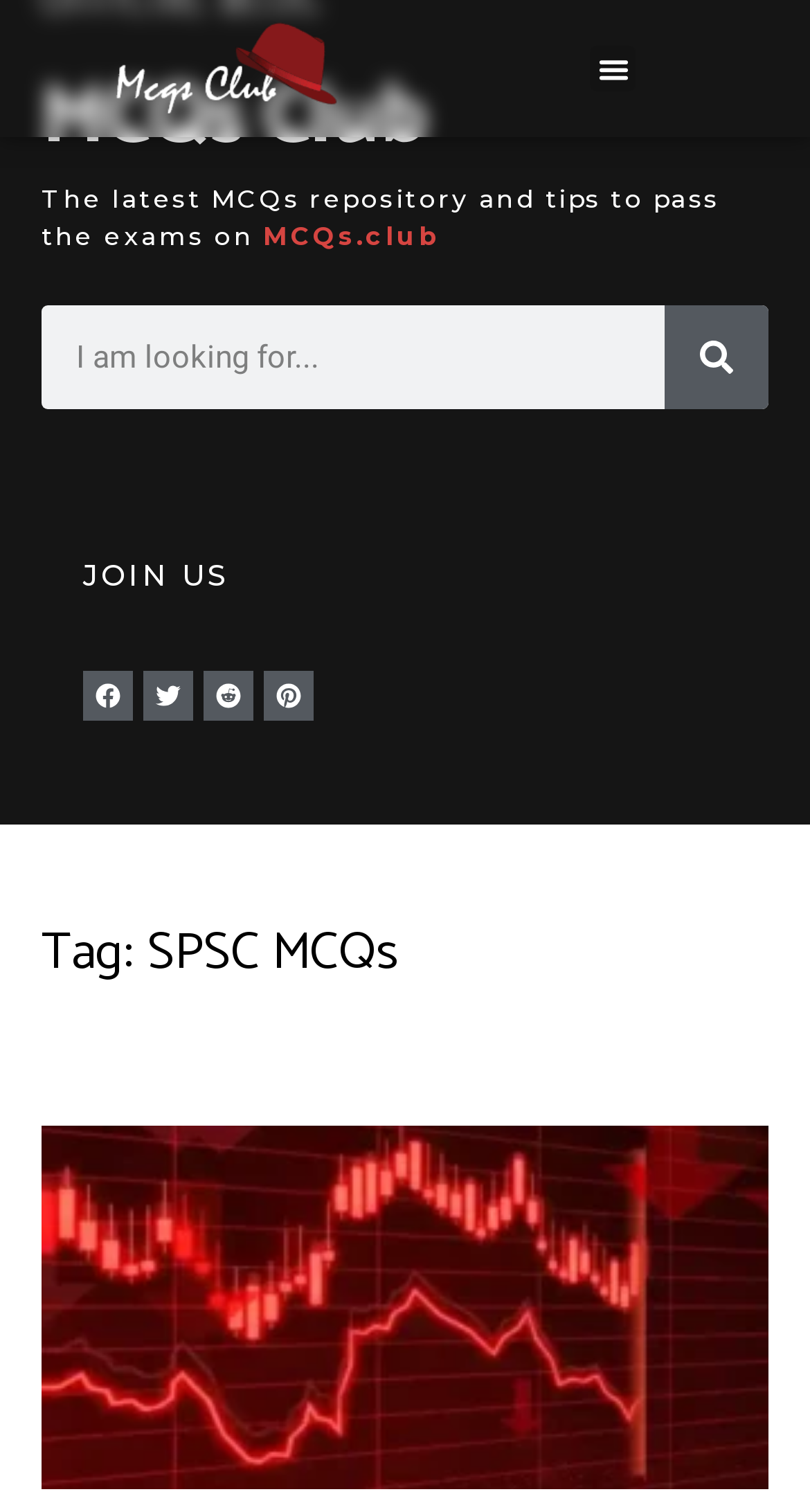Please find the bounding box coordinates of the clickable region needed to complete the following instruction: "Follow on Facebook". The bounding box coordinates must consist of four float numbers between 0 and 1, i.e., [left, top, right, bottom].

[0.103, 0.443, 0.164, 0.476]